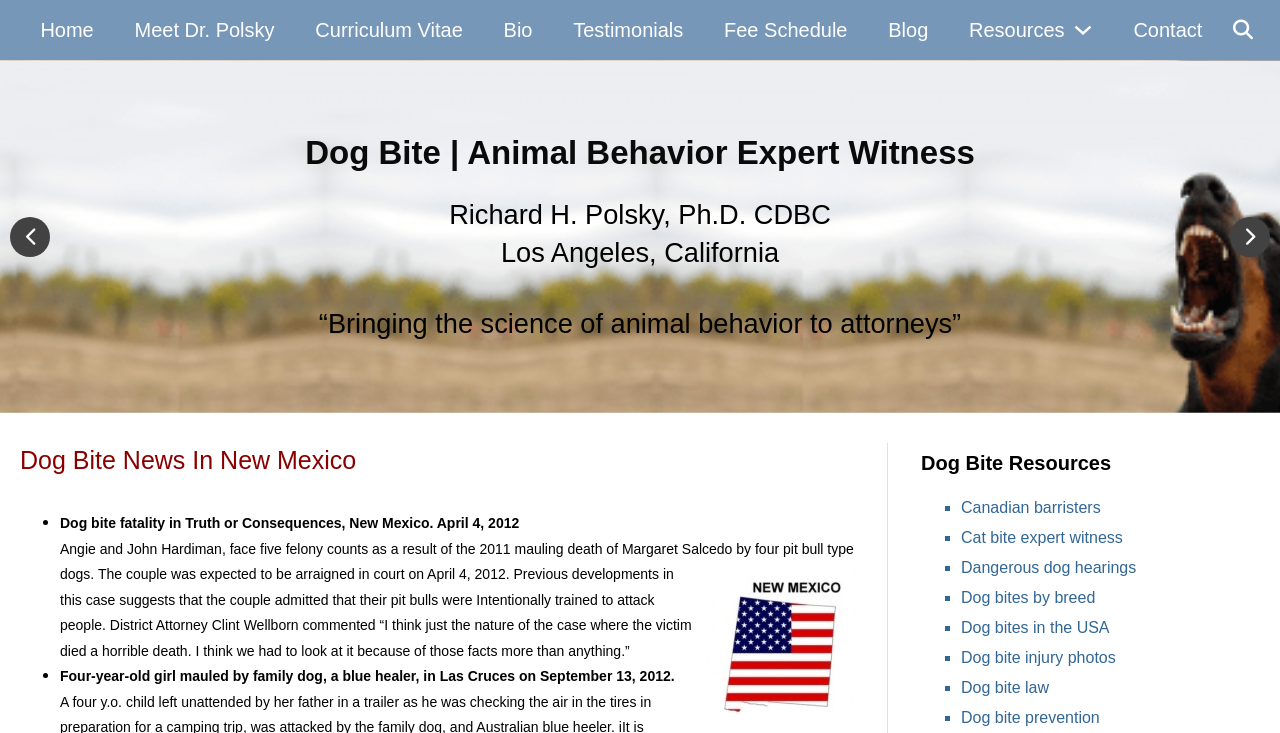Bounding box coordinates should be in the format (top-left x, top-left y, bottom-right x, bottom-right y) and all values should be floating point numbers between 0 and 1. Determine the bounding box coordinate for the UI element described as: Canadian barristers

[0.751, 0.681, 0.86, 0.704]